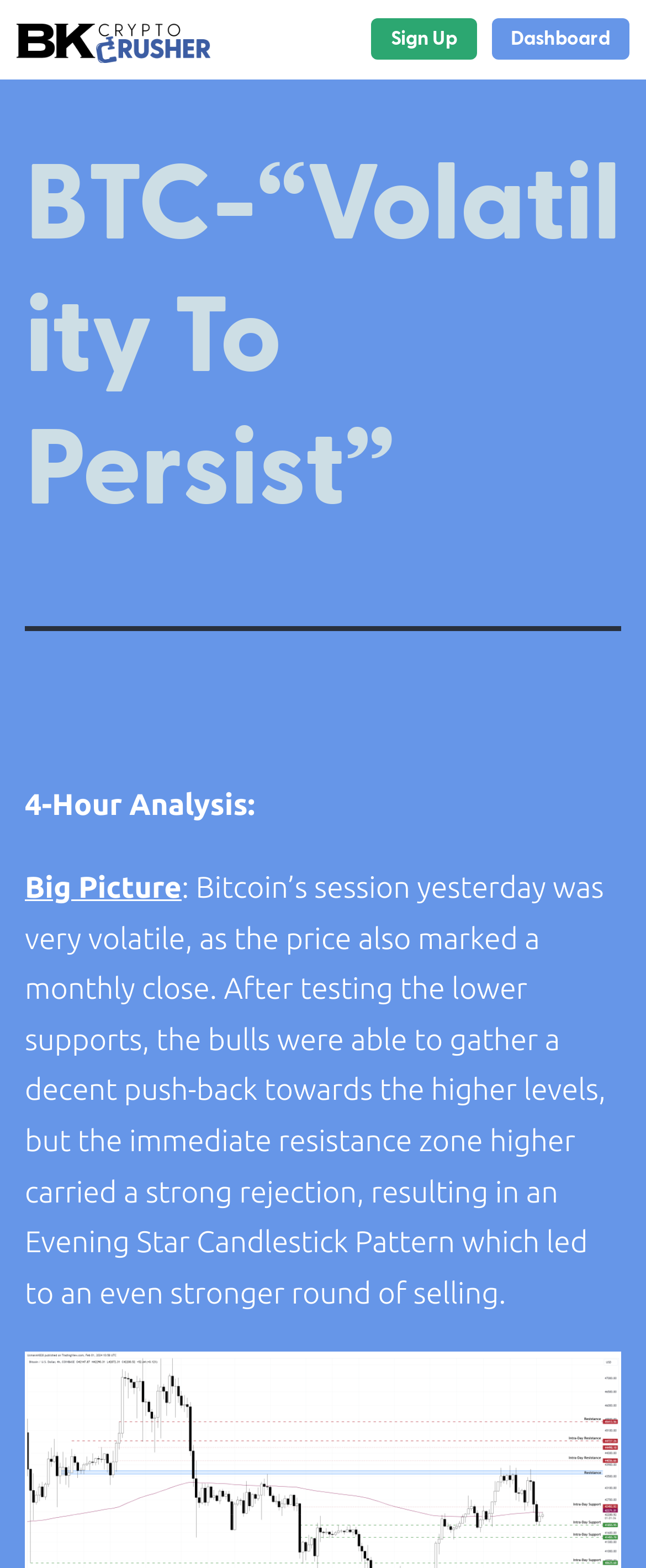What pattern was formed on the candlestick chart?
Based on the visual details in the image, please answer the question thoroughly.

According to the static text on the webpage, an Evening Star Candlestick Pattern was formed on the chart, which led to a stronger round of selling.